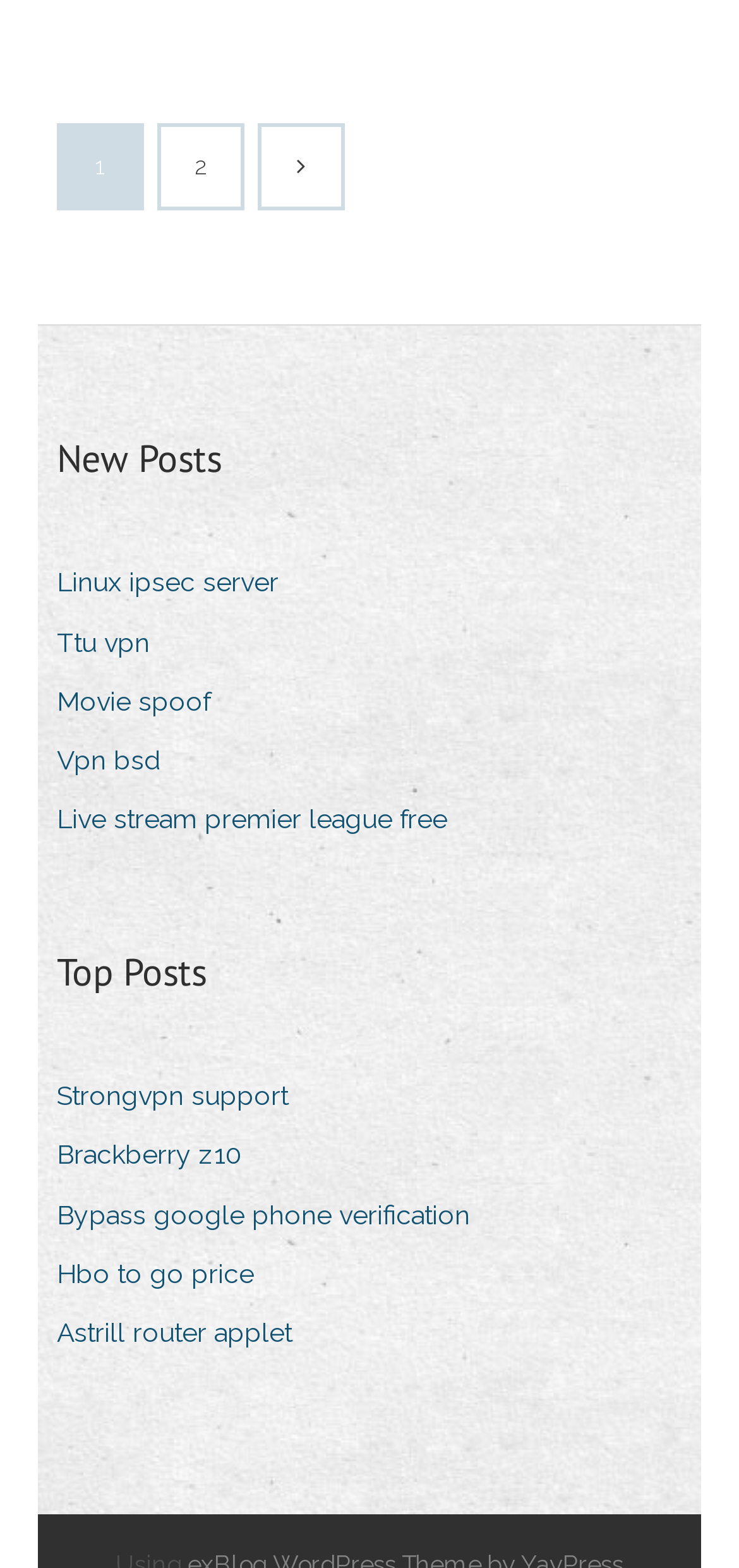What is the second link under 'Top Posts'?
Refer to the image and give a detailed answer to the question.

I looked at the links under the 'Top Posts' heading and found that the second link is 'Brackberry z10'.